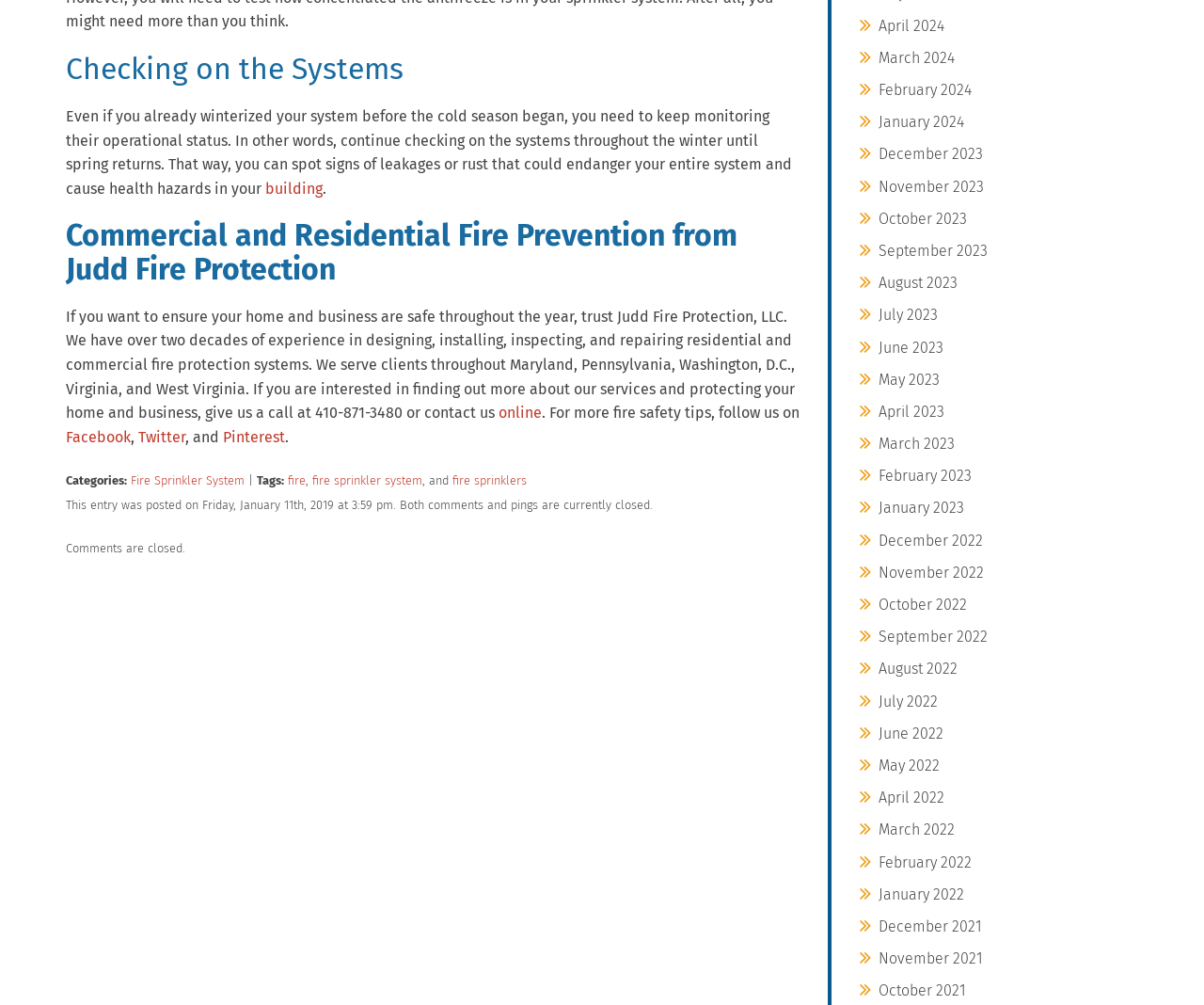Pinpoint the bounding box coordinates of the clickable element to carry out the following instruction: "Learn more about fire safety tips."

[0.45, 0.402, 0.664, 0.42]